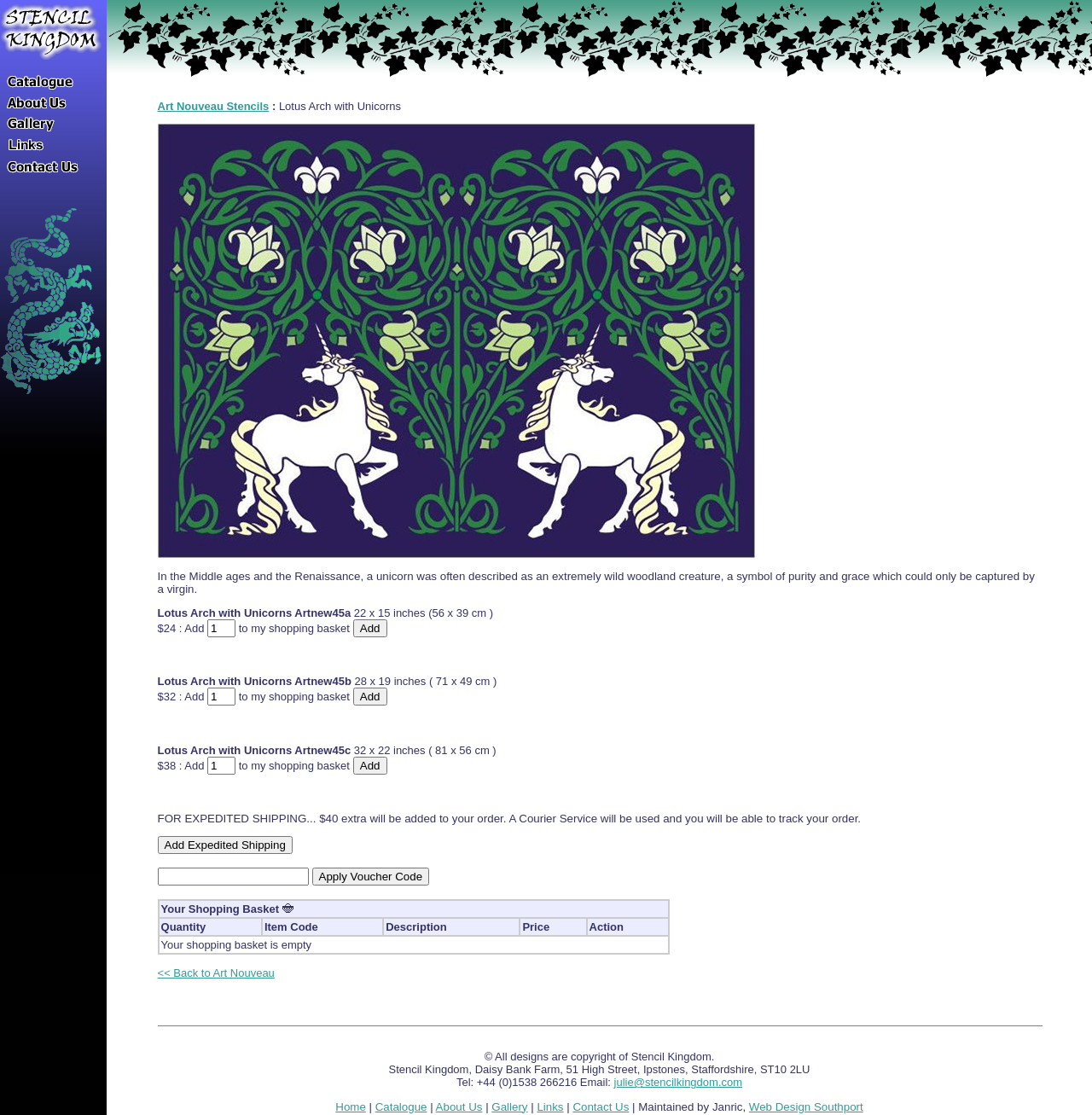Determine the bounding box for the UI element described here: "name="Submit" value="Apply Voucher Code"".

[0.286, 0.778, 0.393, 0.794]